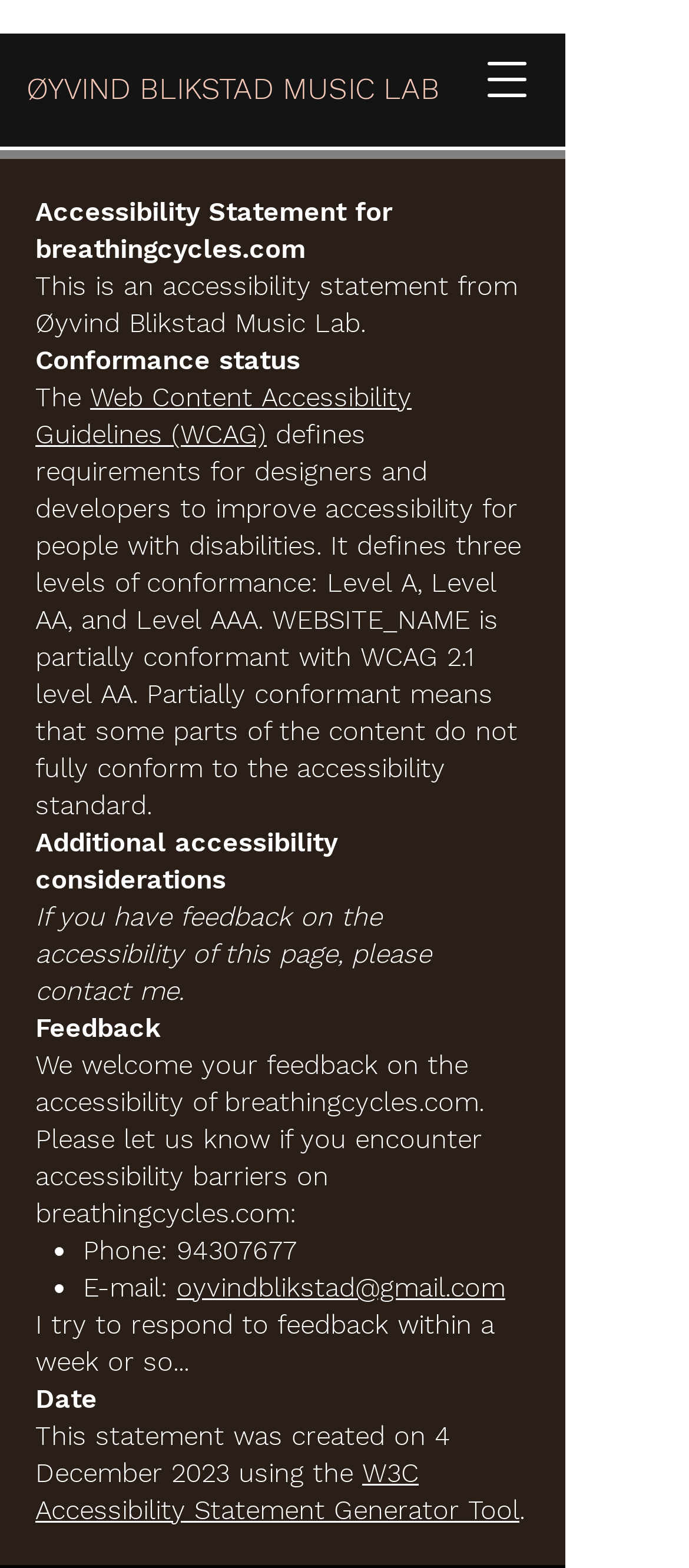Predict the bounding box for the UI component with the following description: "aria-label="White Instagram Icon"".

[0.385, 0.023, 0.436, 0.045]